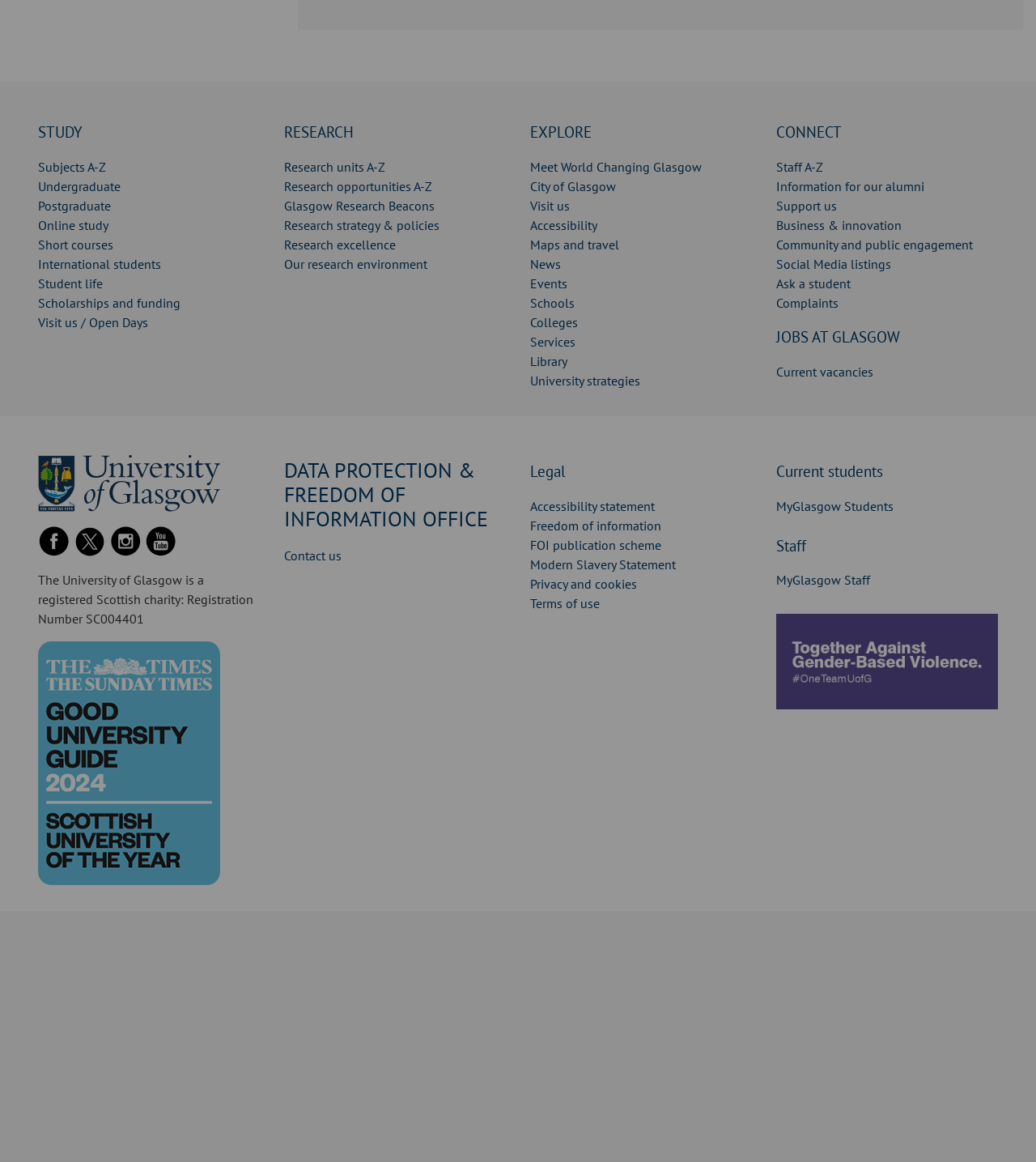Look at the image and give a detailed response to the following question: How many main categories are there on the webpage?

The main categories on the webpage are 'STUDY', 'RESEARCH', 'EXPLORE', and 'CONNECT', which are represented as headings. Therefore, there are 4 main categories.